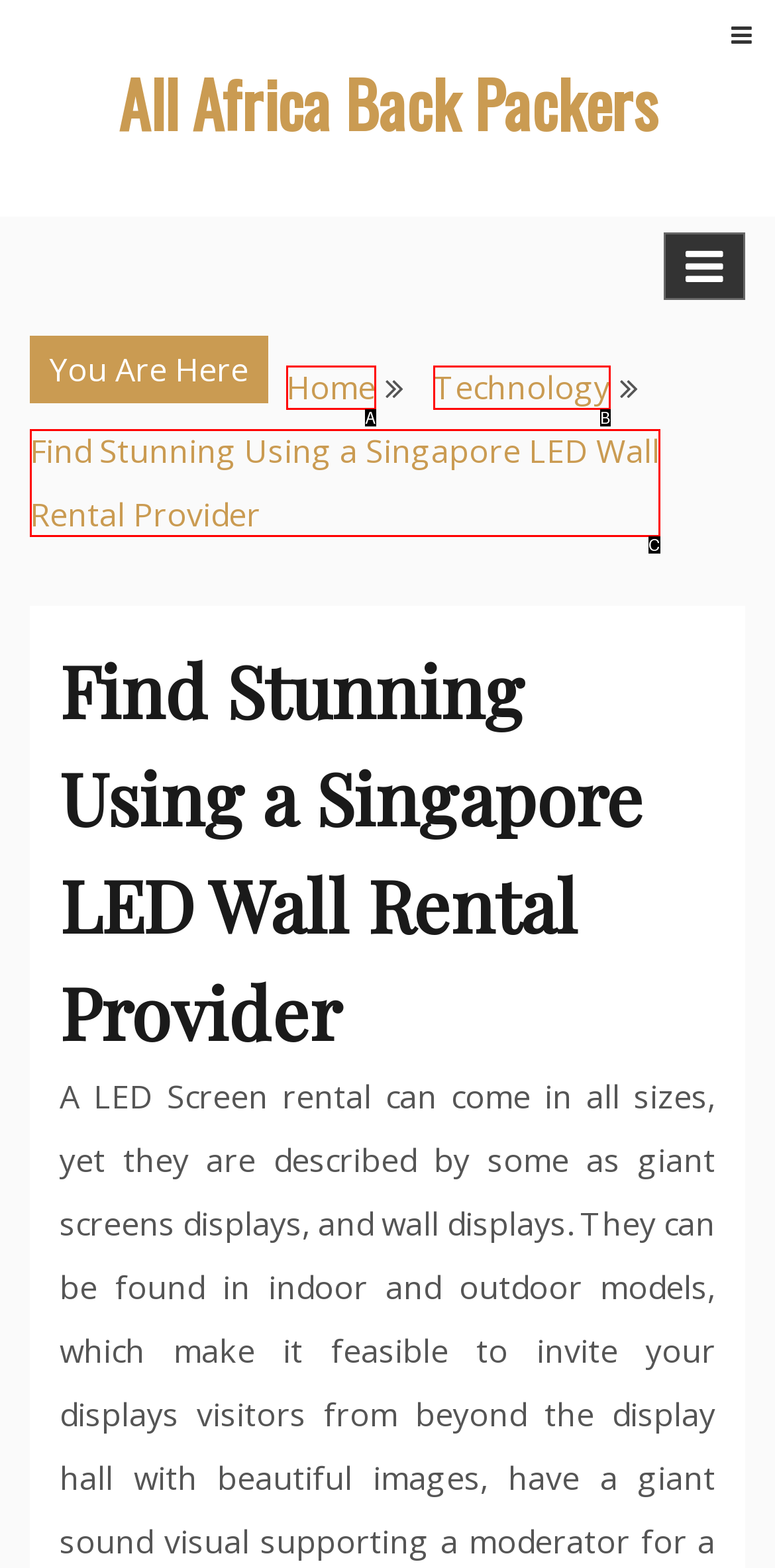Using the given description: Technology, identify the HTML element that corresponds best. Answer with the letter of the correct option from the available choices.

B